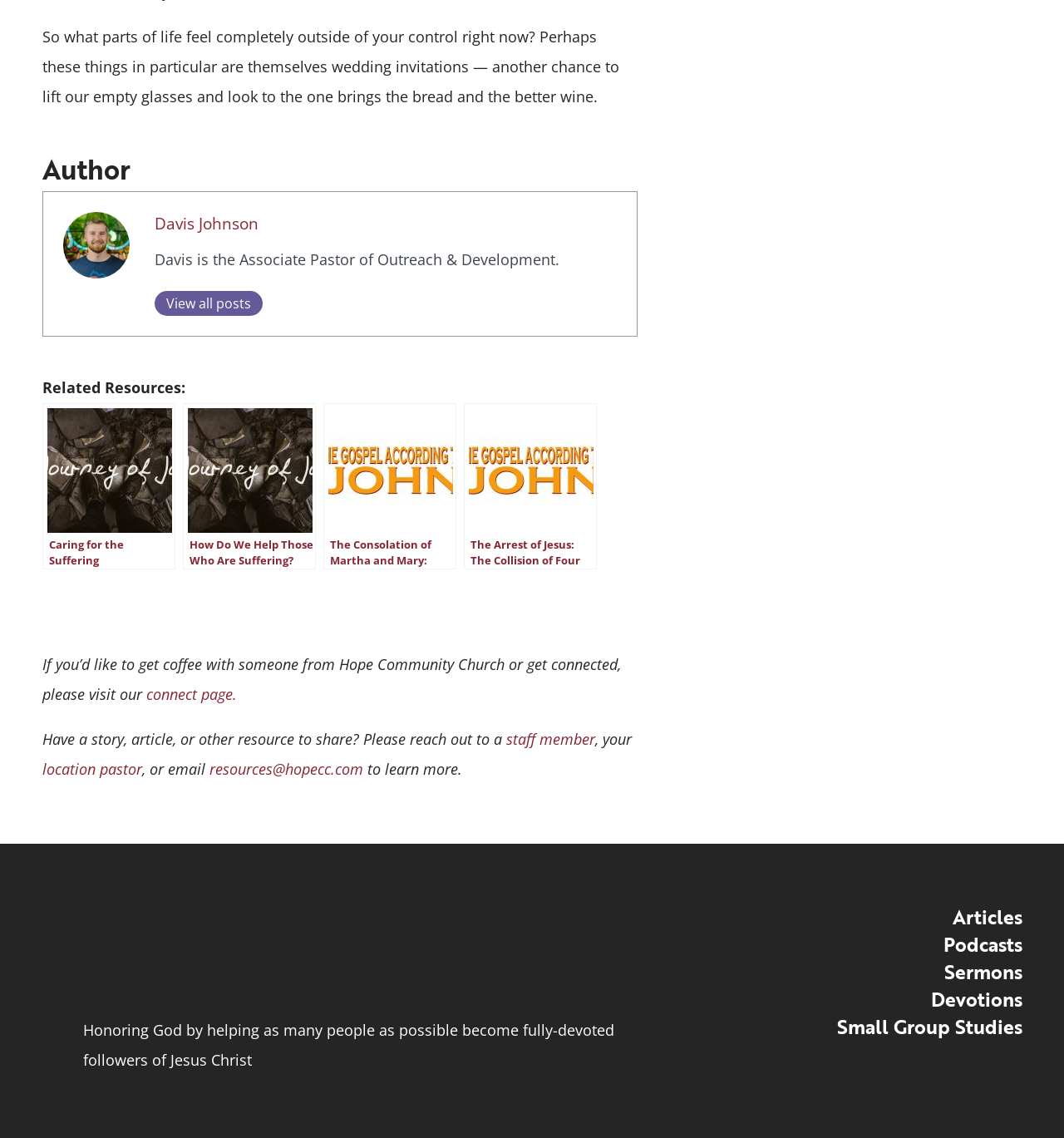Given the content of the image, can you provide a detailed answer to the question?
What is the mission statement of the church?

The mission statement is mentioned in the text at the bottom of the page, which summarizes the church's purpose and goal.